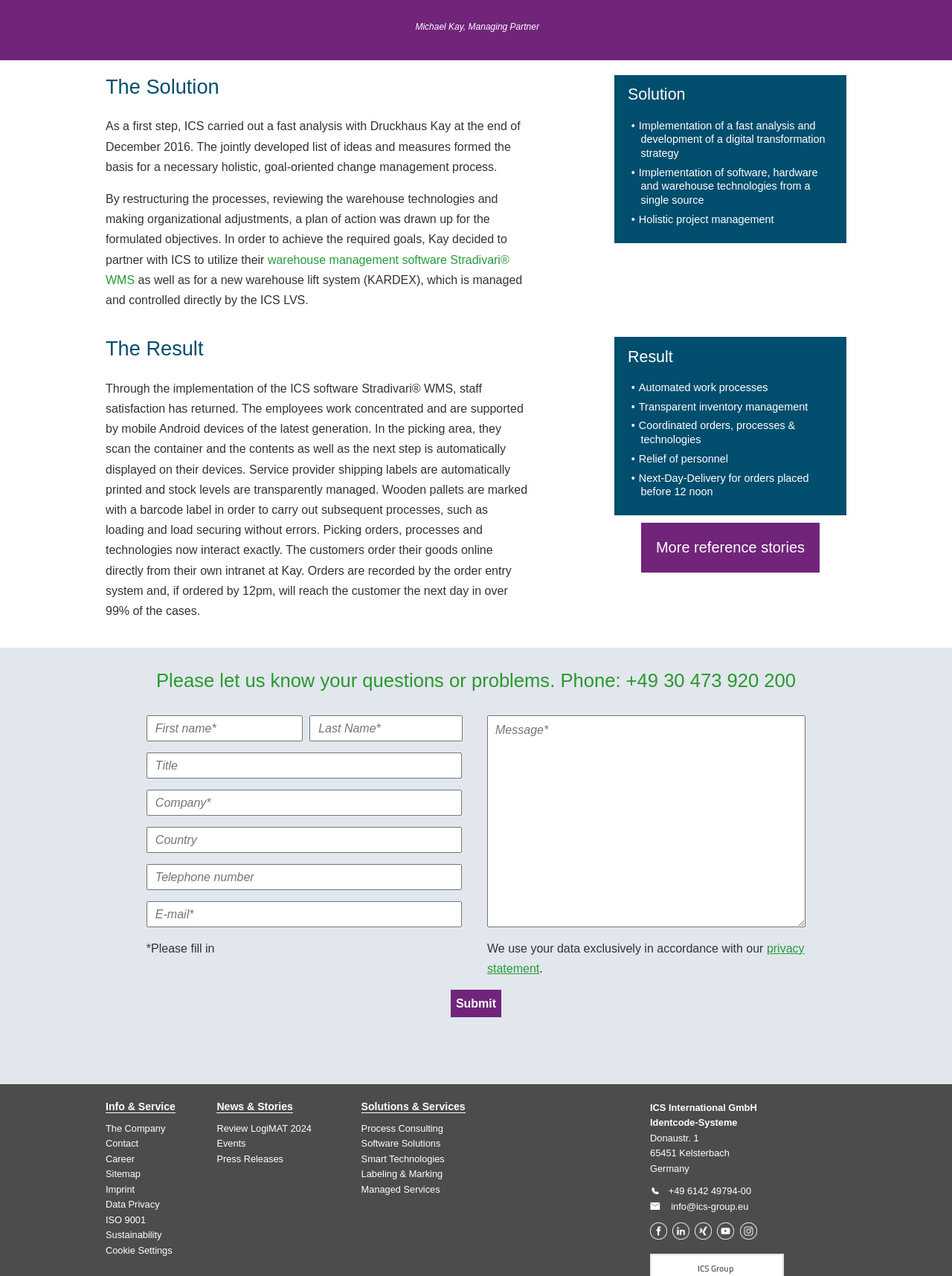What is the name of the warehouse management software used by Kay?
Utilize the information in the image to give a detailed answer to the question.

The name of the warehouse management software used by Kay can be found in the second paragraph of the webpage, where it is mentioned as 'warehouse management software Stradivari WMS'.